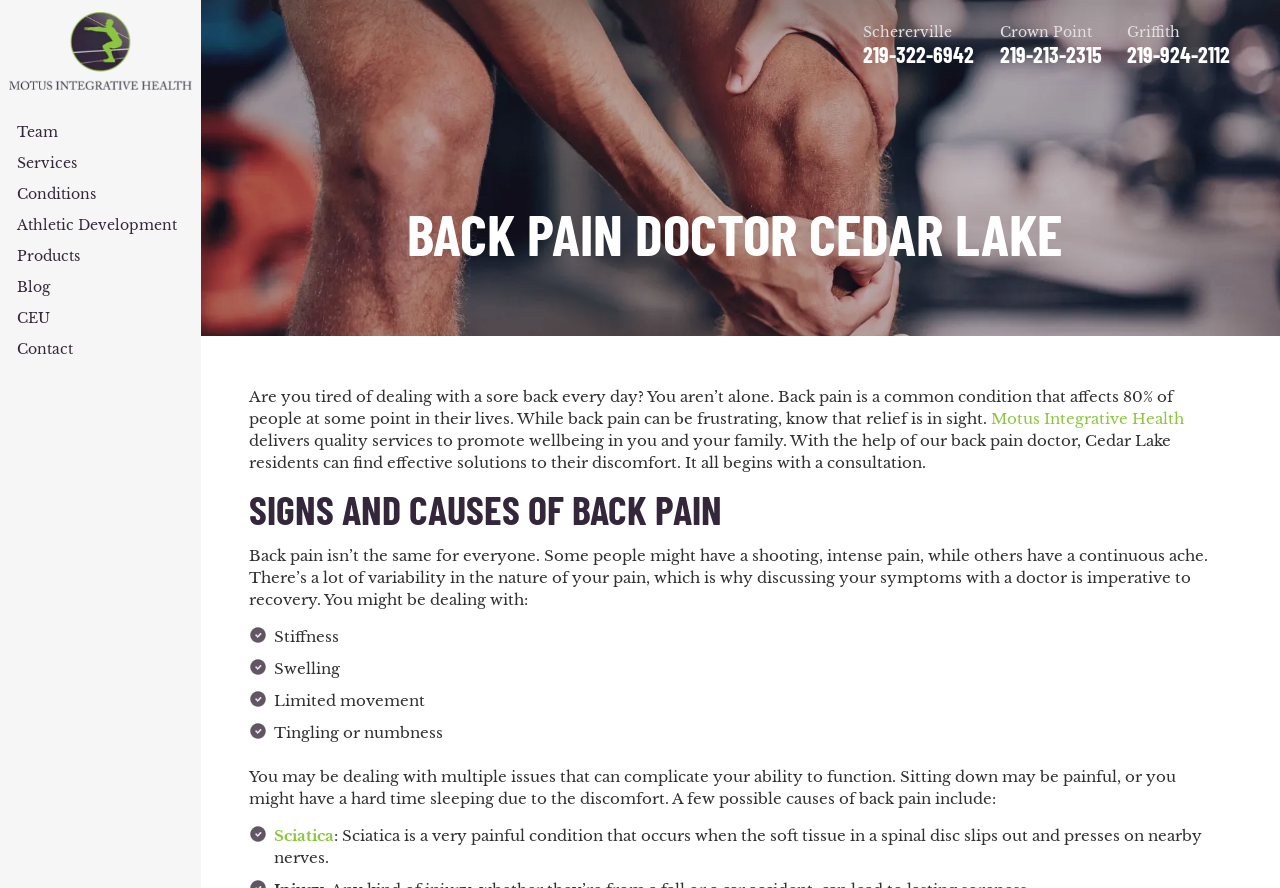Extract the main heading text from the webpage.

BACK PAIN DOCTOR CEDAR LAKE